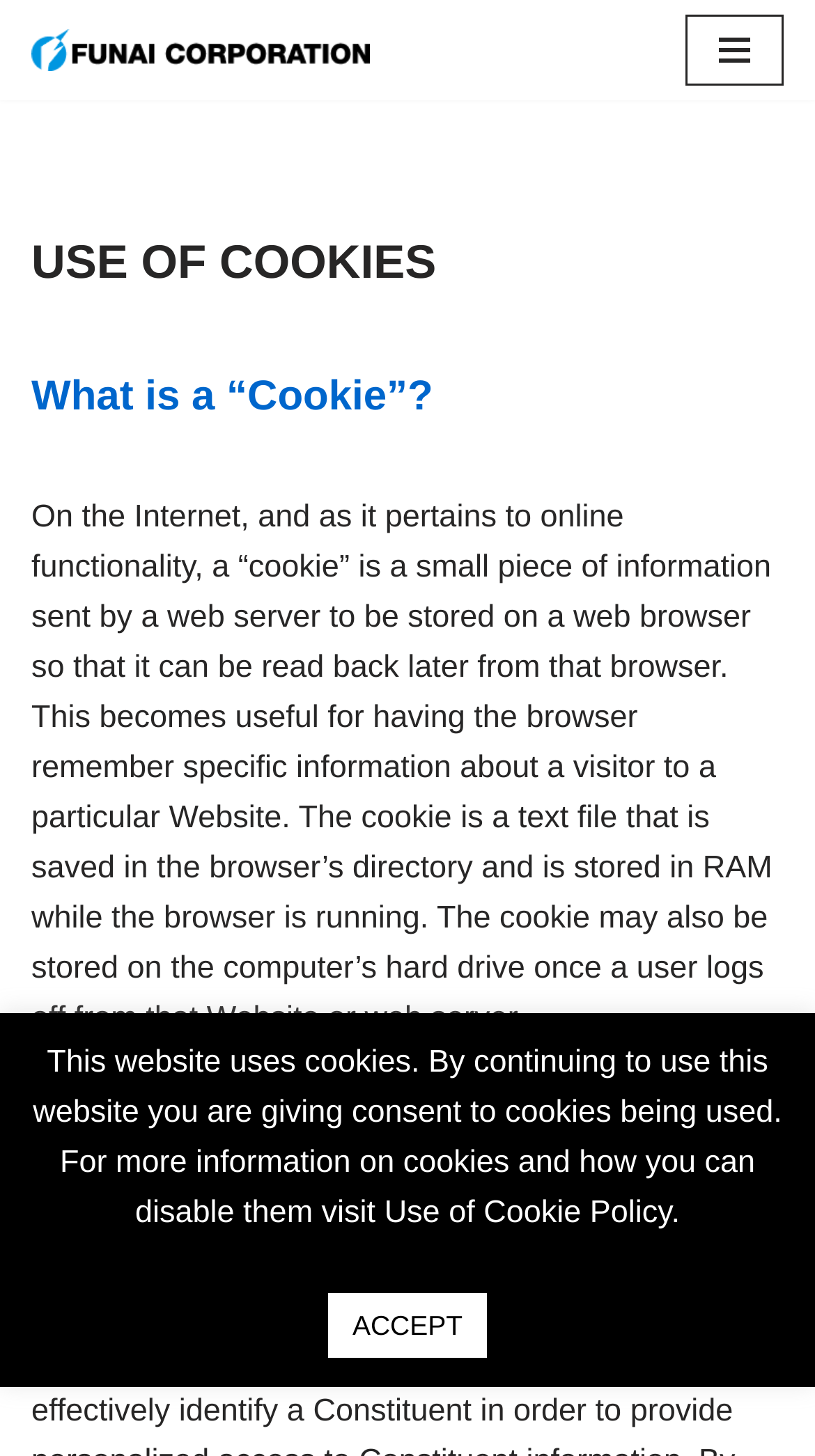Please determine the bounding box coordinates, formatted as (top-left x, top-left y, bottom-right x, bottom-right y), with all values as floating point numbers between 0 and 1. Identify the bounding box of the region described as: alt="Keene Learning and Information Center"

None